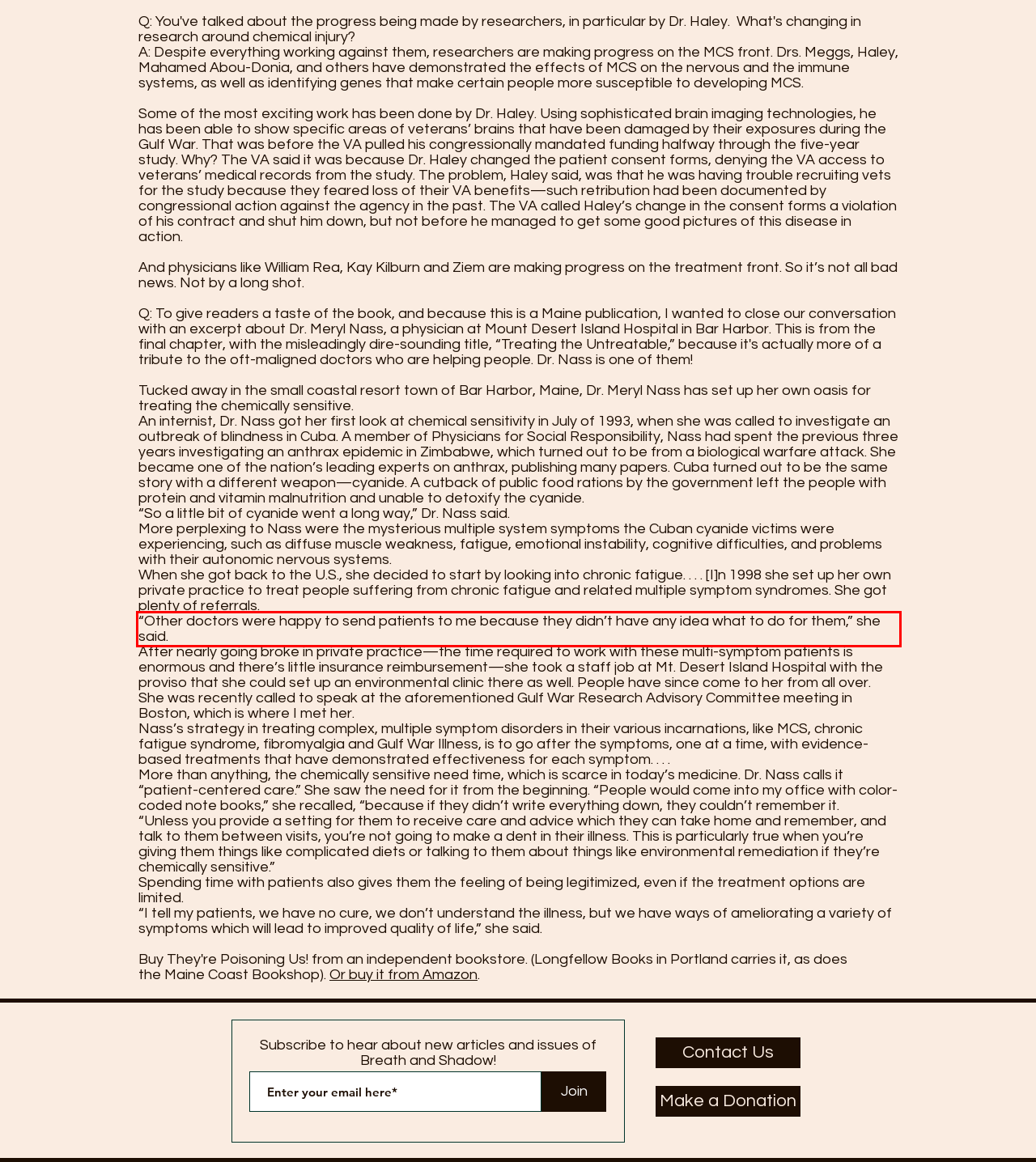Please perform OCR on the text within the red rectangle in the webpage screenshot and return the text content.

“Other doctors were happy to send patients to me because they didn’t have any idea what to do for them,” she said.